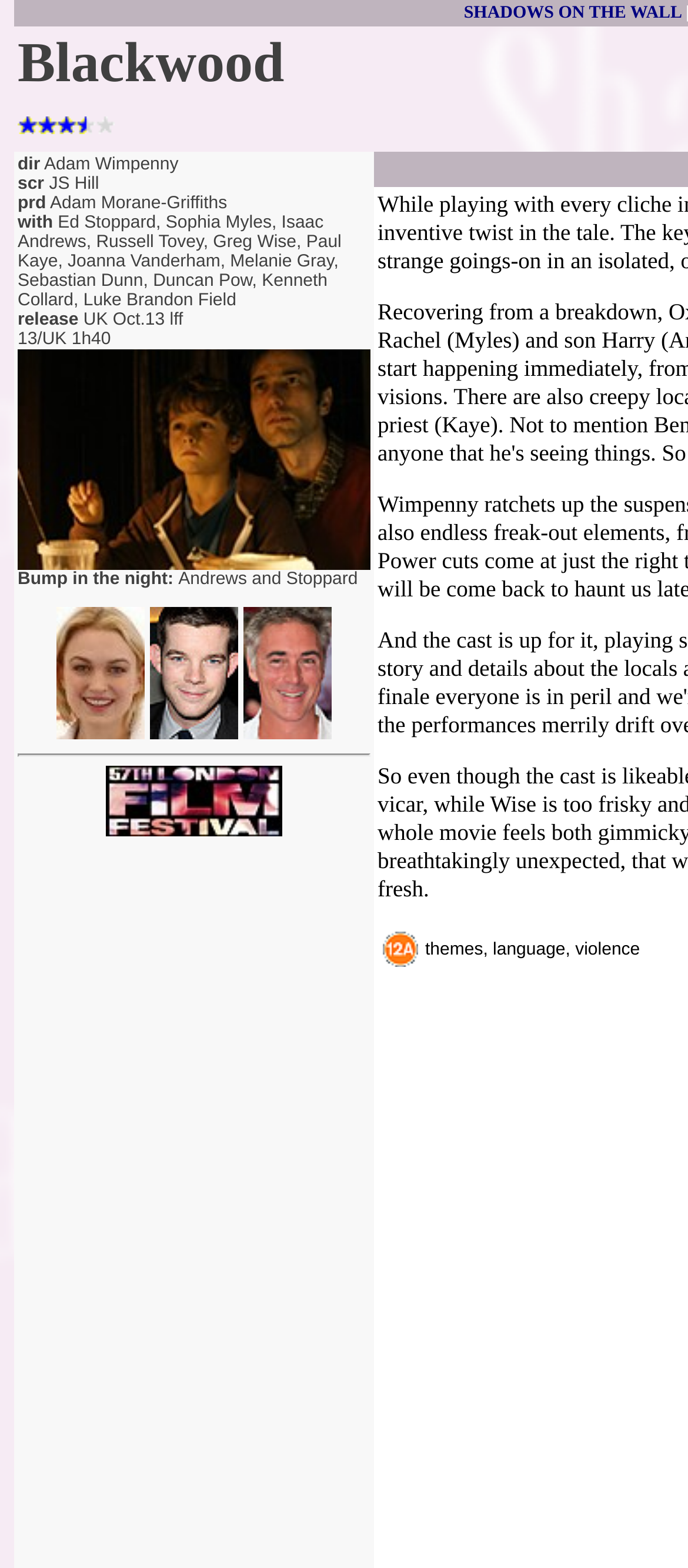What is the name of the film's director?
Based on the image, answer the question with a single word or brief phrase.

Not mentioned